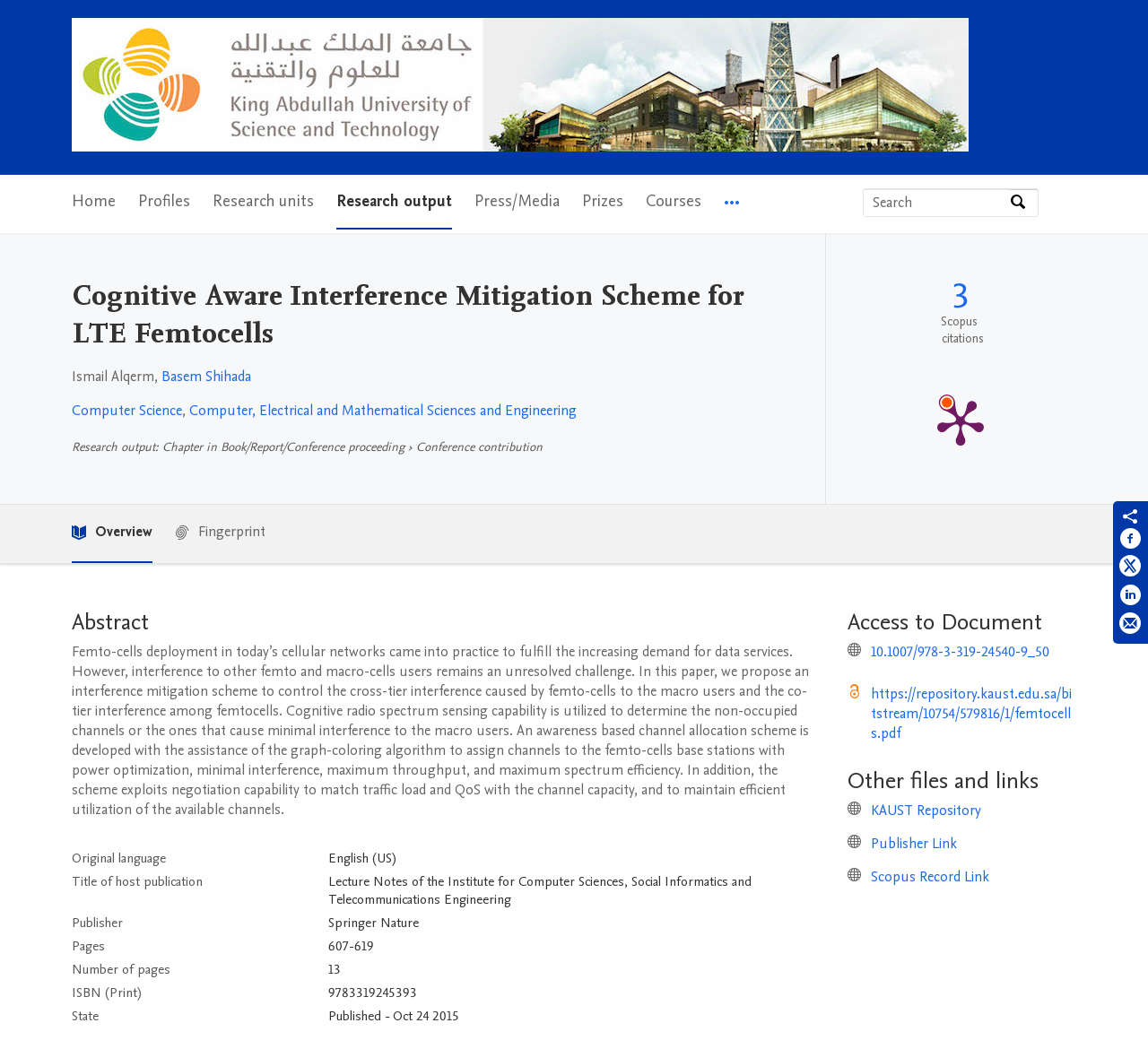Please identify the bounding box coordinates of the clickable area that will allow you to execute the instruction: "Search by expertise, name or affiliation".

[0.752, 0.18, 0.879, 0.206]